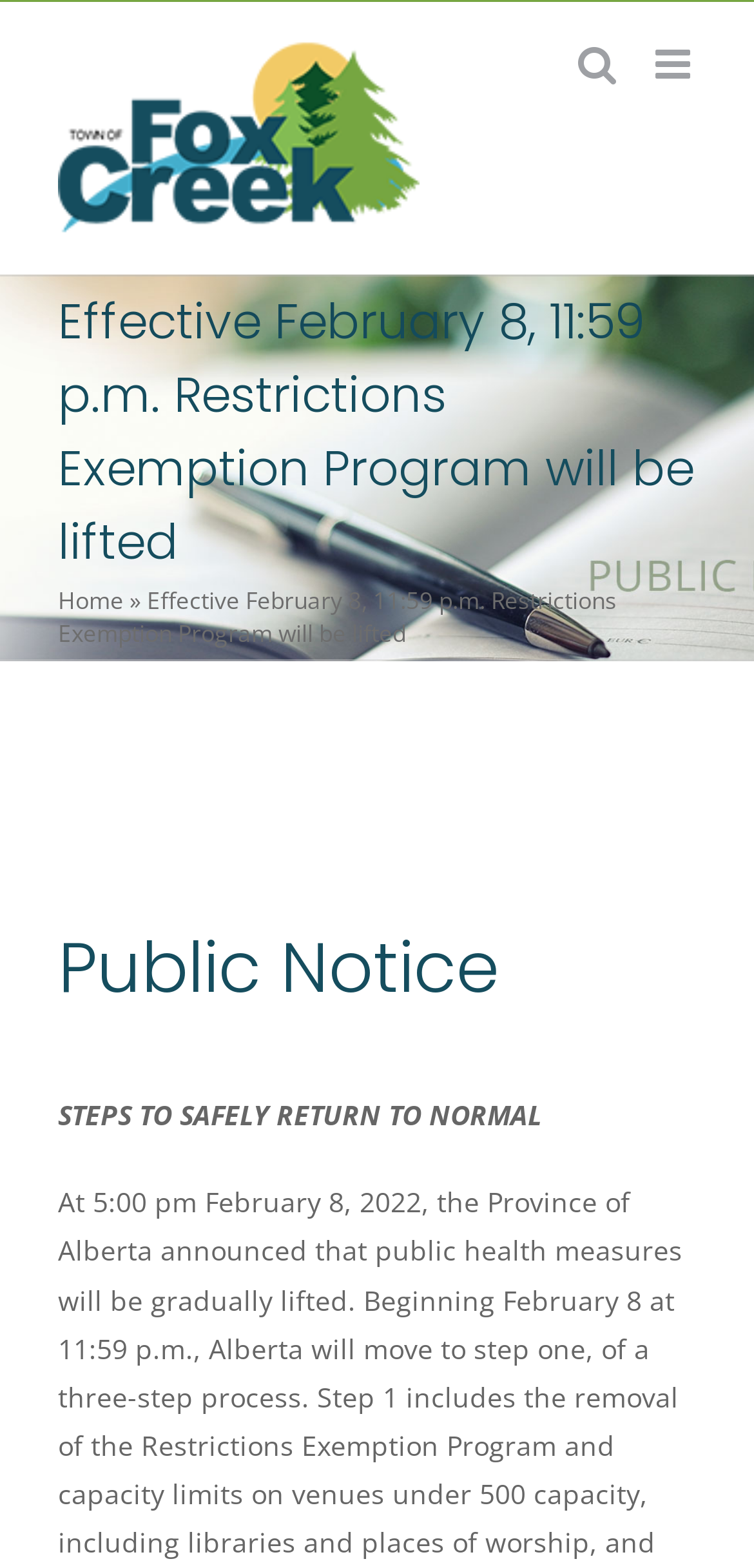What is the position of the 'Home' link? Examine the screenshot and reply using just one word or a brief phrase.

Below the page title